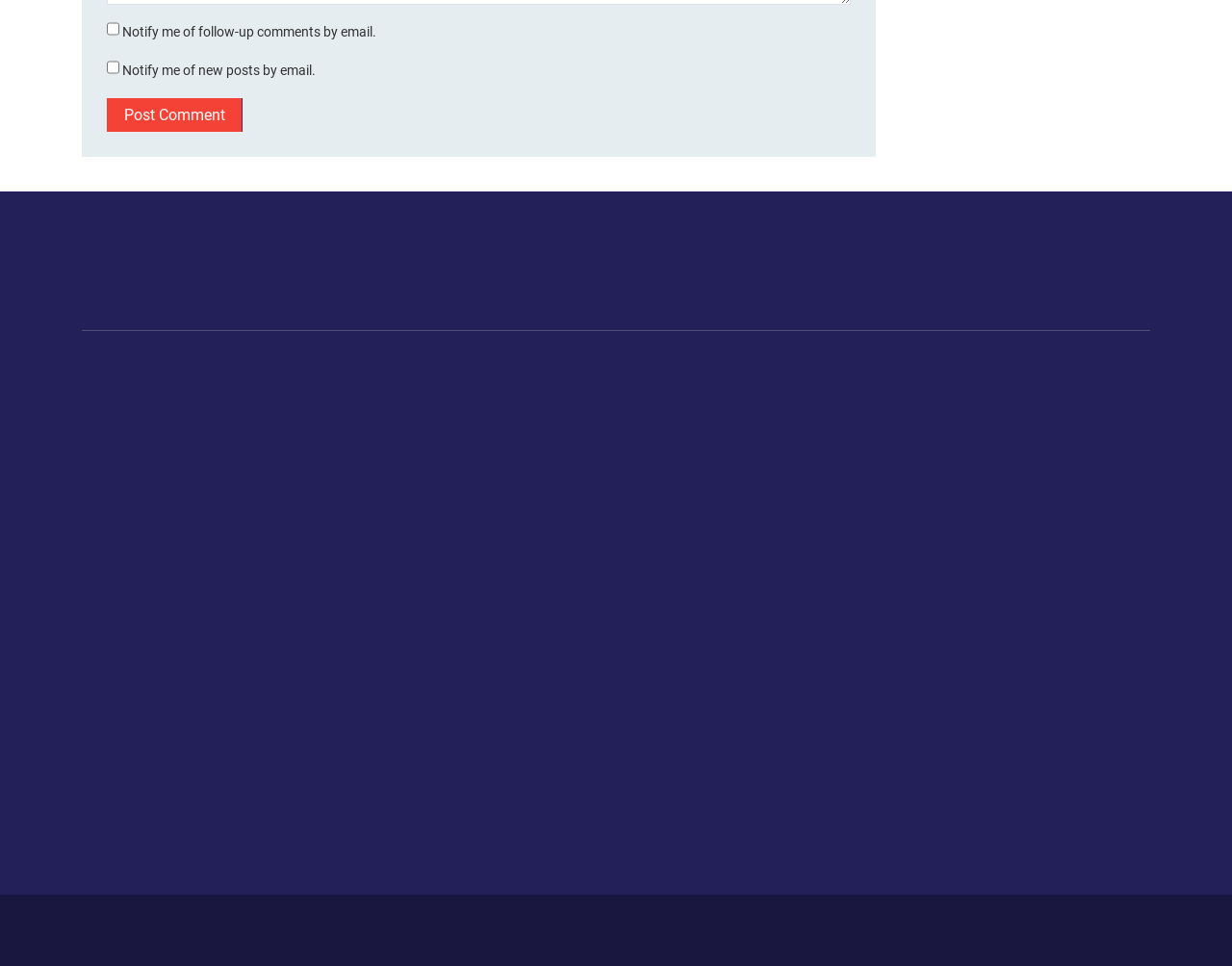From the image, can you give a detailed response to the question below:
What type of content is available under 'Life' section?

The 'Life' section has a dropdown menu with links to various topics such as Horoscope, Women, Gender, Relationships, Parenting, and more, indicating that it provides content related to different aspects of life.